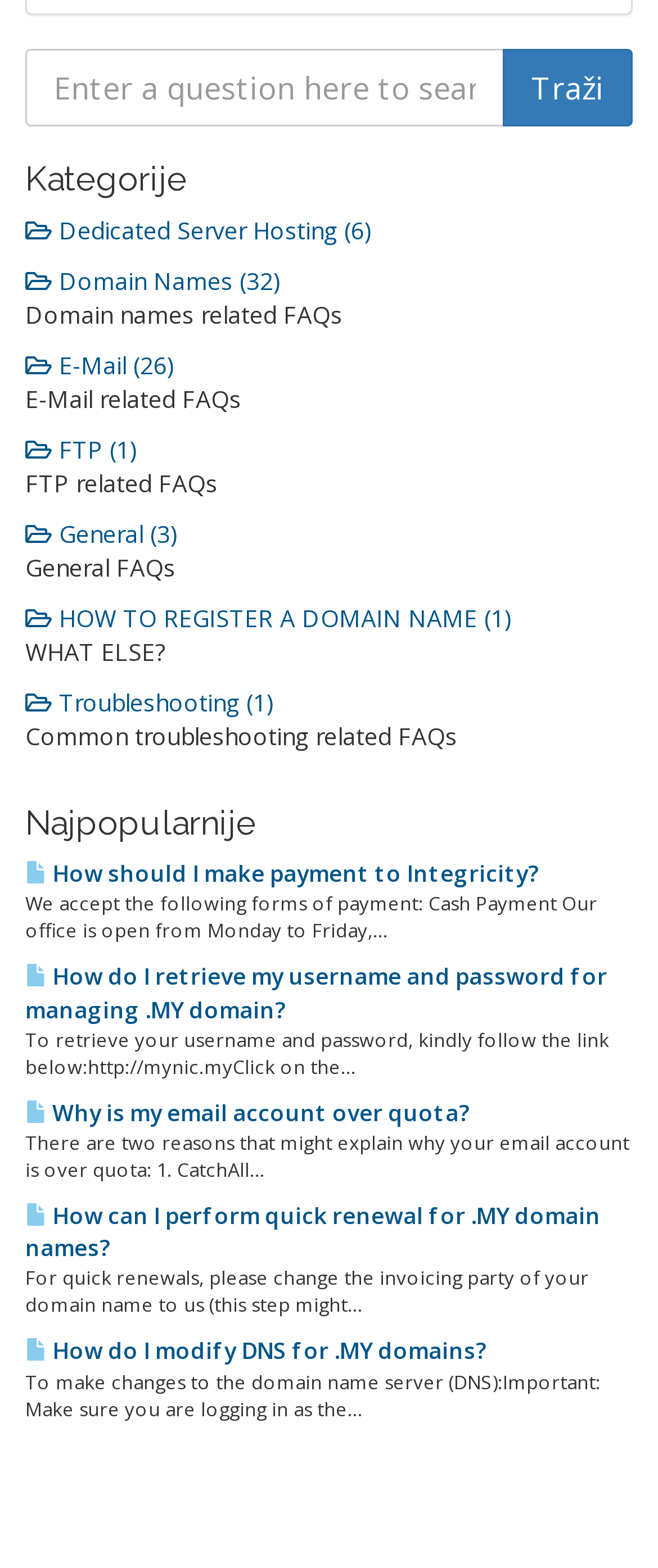Determine the bounding box for the UI element that matches this description: "FTP (1)".

[0.038, 0.277, 0.21, 0.297]